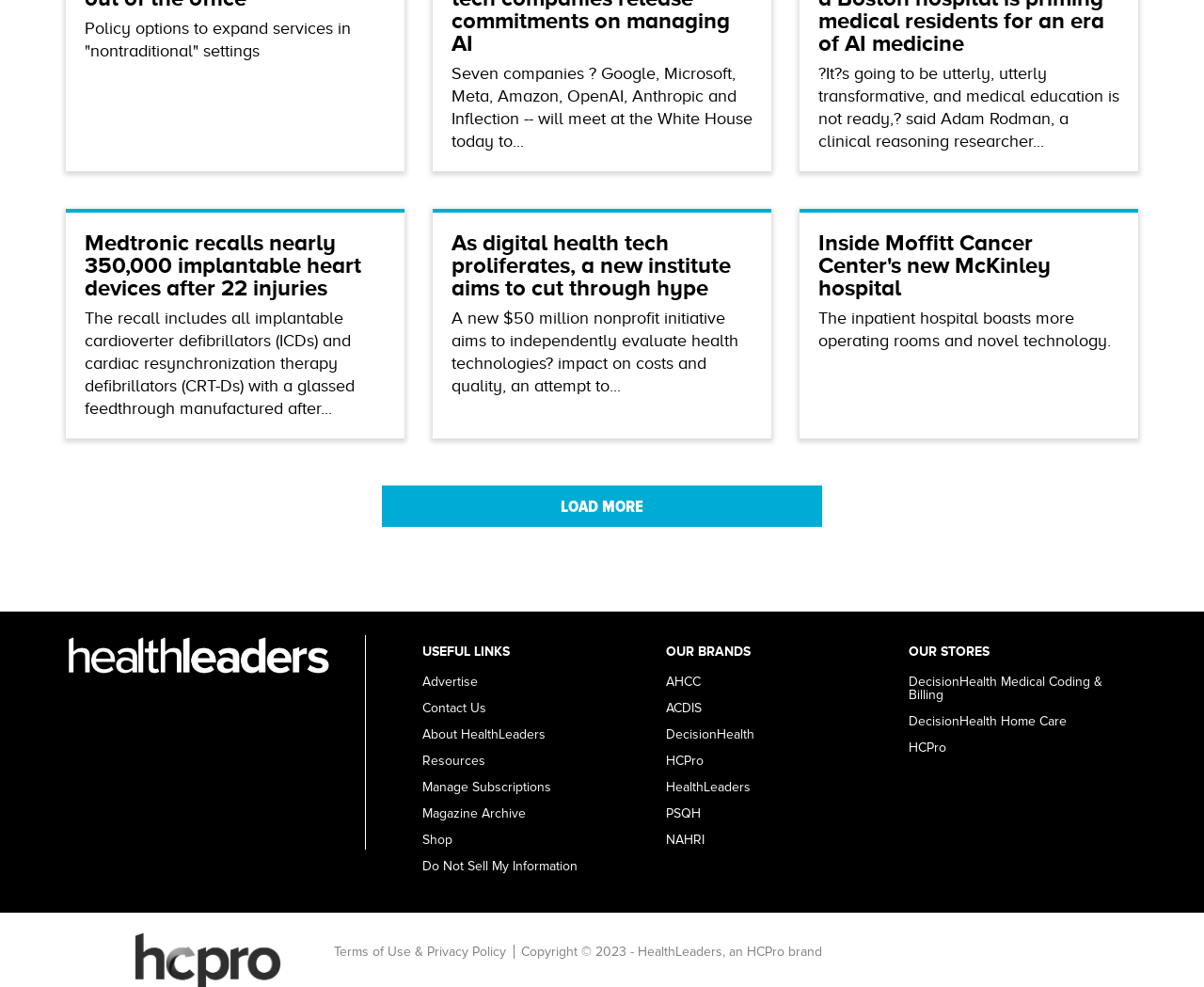Identify the bounding box coordinates of the element to click to follow this instruction: 'Visit the HealthLeaders homepage'. Ensure the coordinates are four float values between 0 and 1, provided as [left, top, right, bottom].

[0.055, 0.654, 0.276, 0.673]